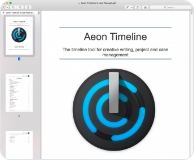Elaborate on the contents of the image in great detail.

The image depicts a screenshot of the user interface for "Aeon Timeline," a tool designed for creative writing, project management, and organization. The central focus of the screenshot is a large, circular button with a sleek black background and an eye-catching blue ring, indicative of an interactive control. Above the button, the title "Aeon Timeline" is prominently displayed, emphasizing the application's primary purpose. Below the title, a brief descriptor outlines its functionality as a timeline tool aimed at enhancing planning and project management. The layout is clean and user-friendly, featuring additional elements like a sidebar that likely contains project-related navigation options, making it accessible for users to manage their tasks efficiently. Overall, this screenshot conveys a professional aesthetic that aligns with the software's purpose.